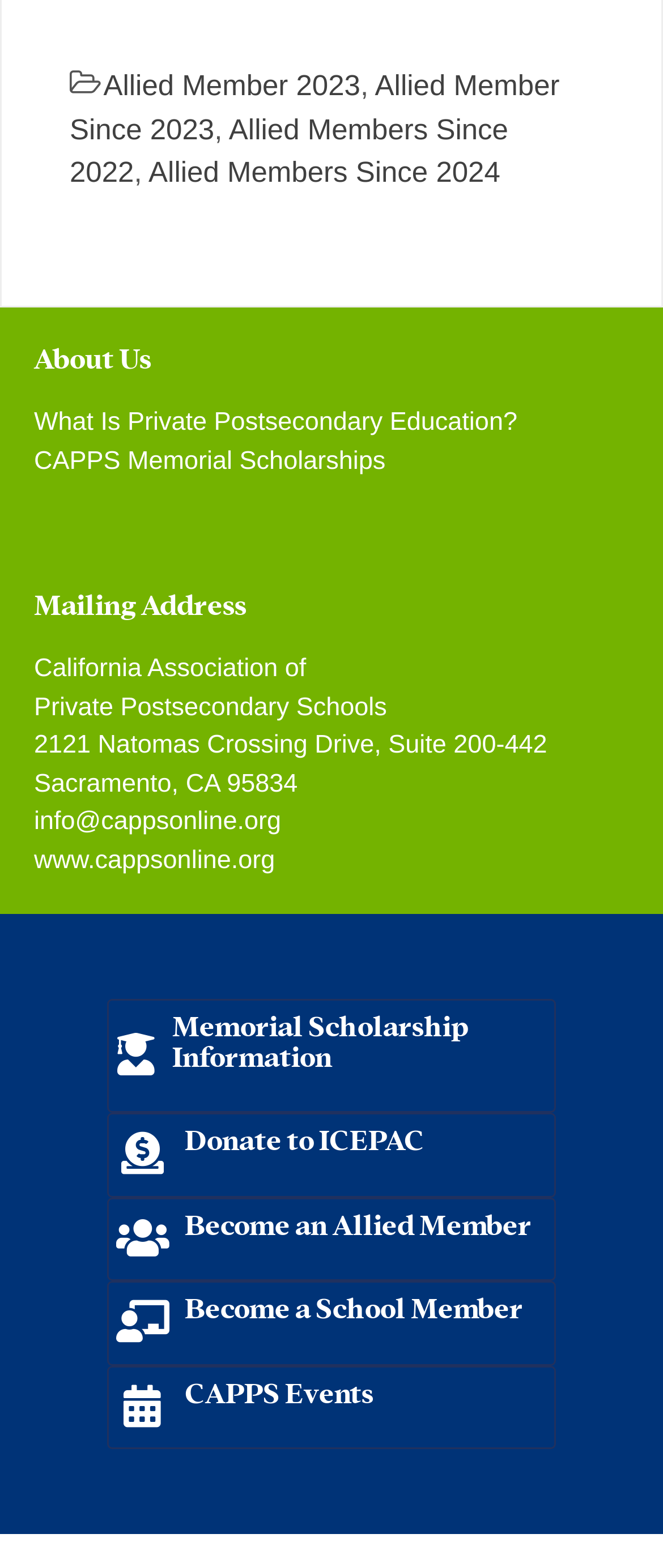Find the bounding box of the web element that fits this description: "Allied Member Since 2023".

[0.105, 0.045, 0.844, 0.093]